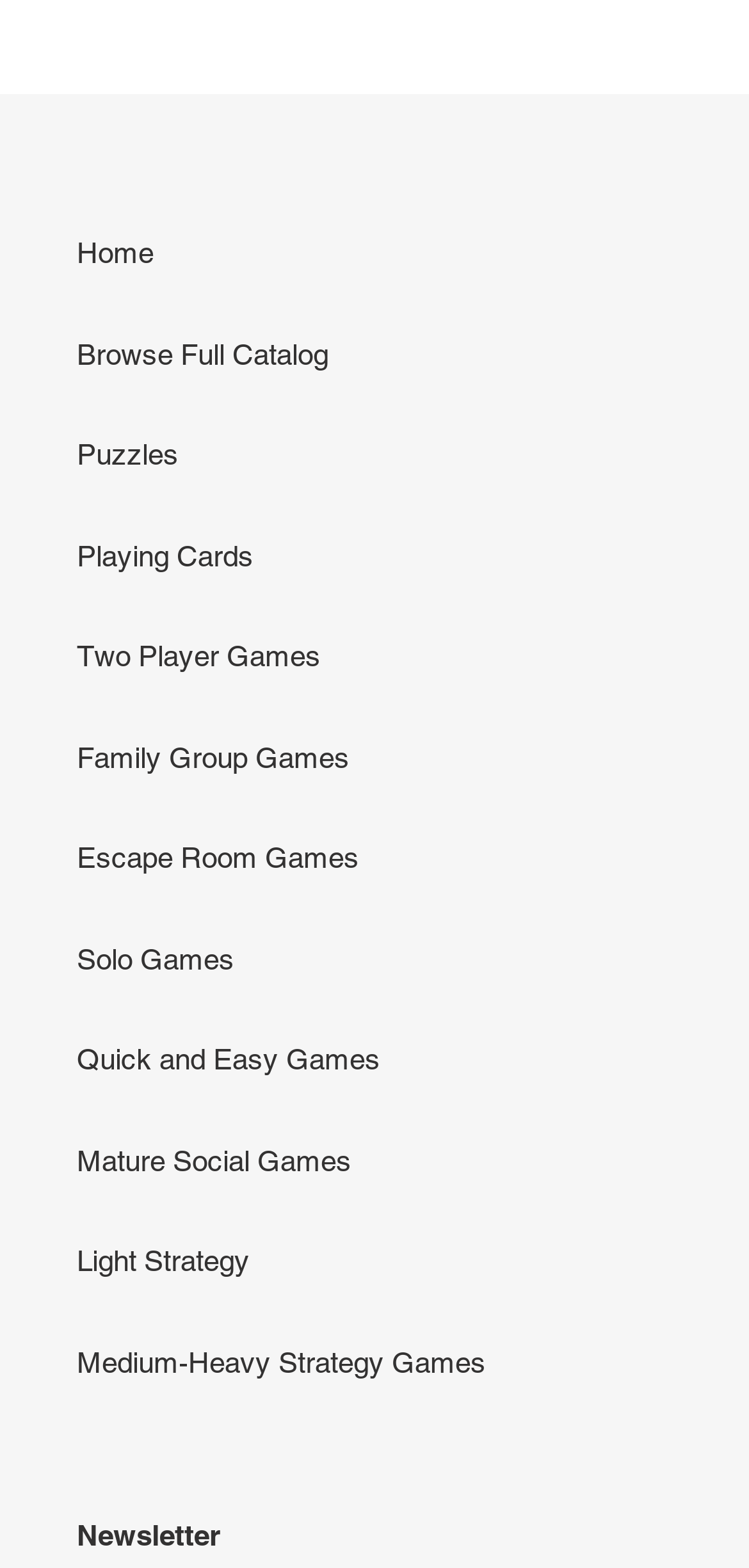How many links are there in the top navigation menu?
From the screenshot, provide a brief answer in one word or phrase.

11